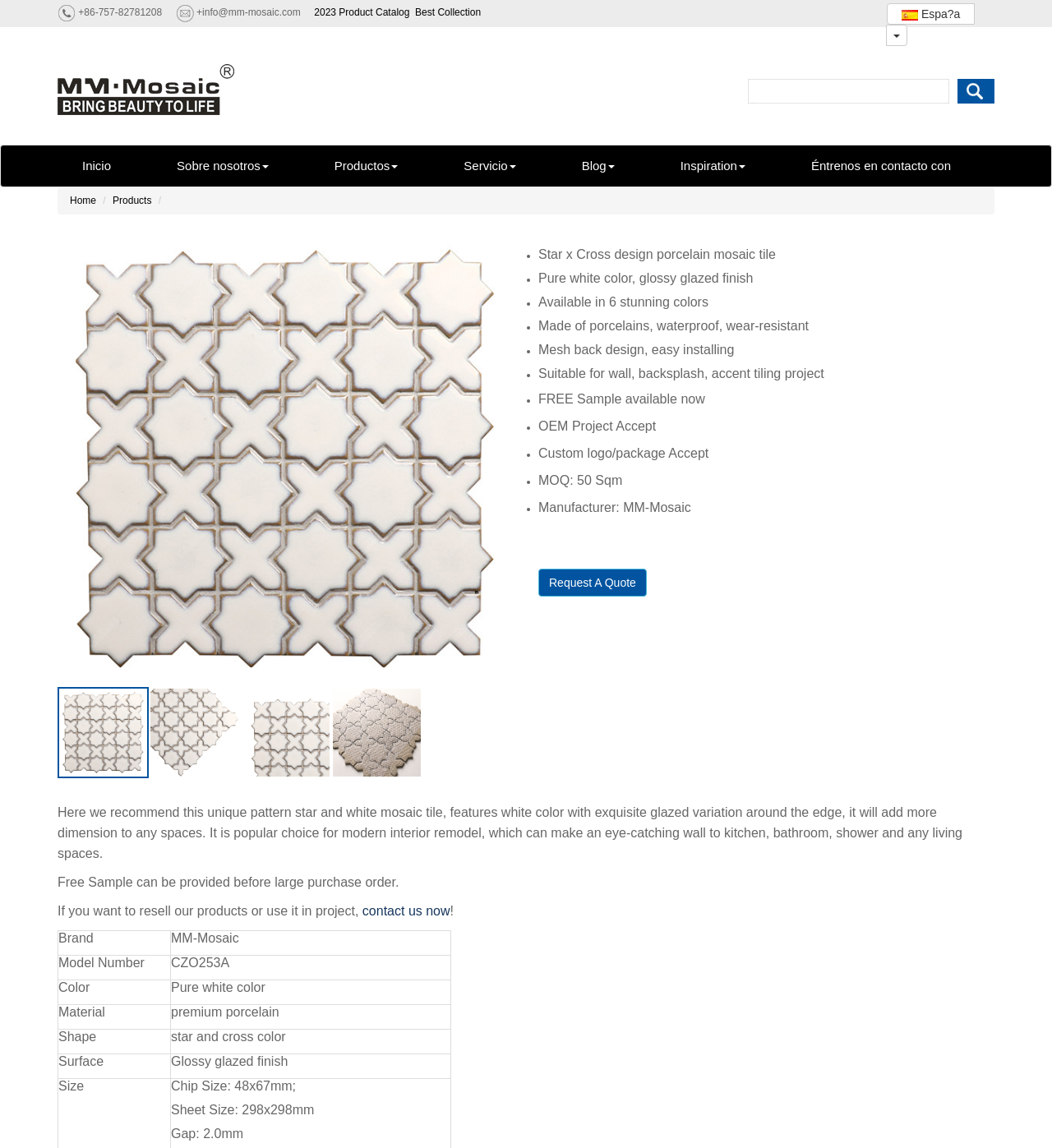Please give a succinct answer to the question in one word or phrase:
What is the language of the website?

Spanish